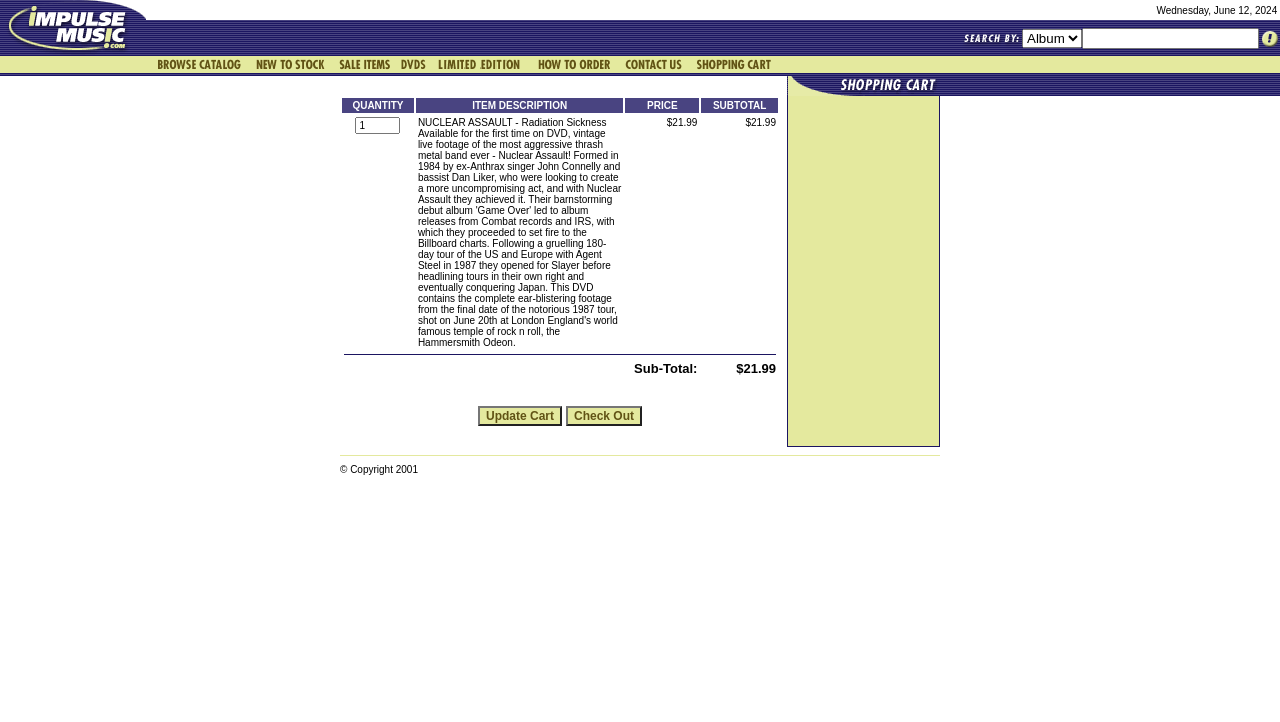How wide is the table?
Respond to the question with a single word or phrase according to the image.

0.75